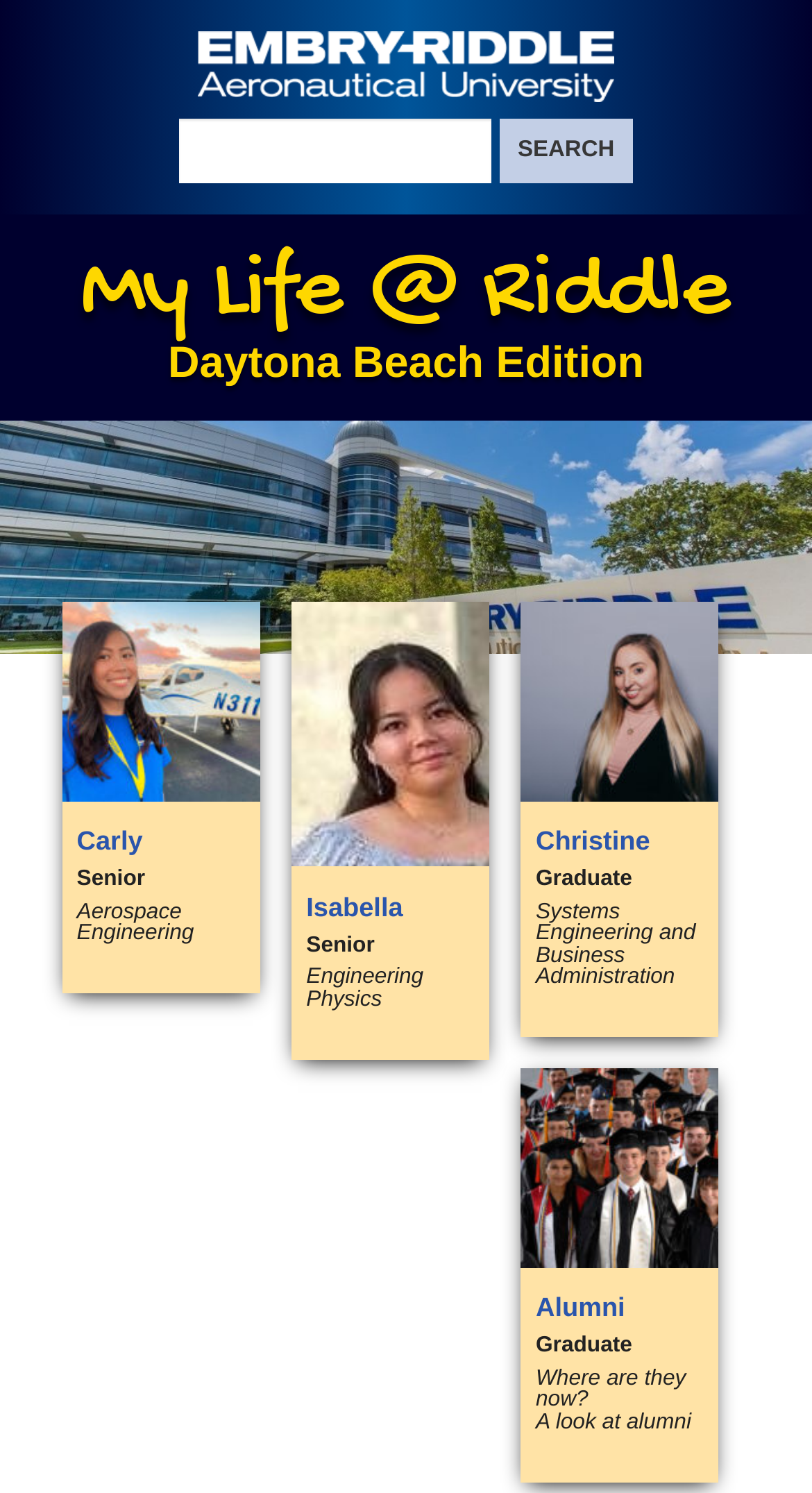Please specify the bounding box coordinates of the region to click in order to perform the following instruction: "Click the Embry-Riddle Aeronautical University logo".

[0.244, 0.05, 0.756, 0.074]